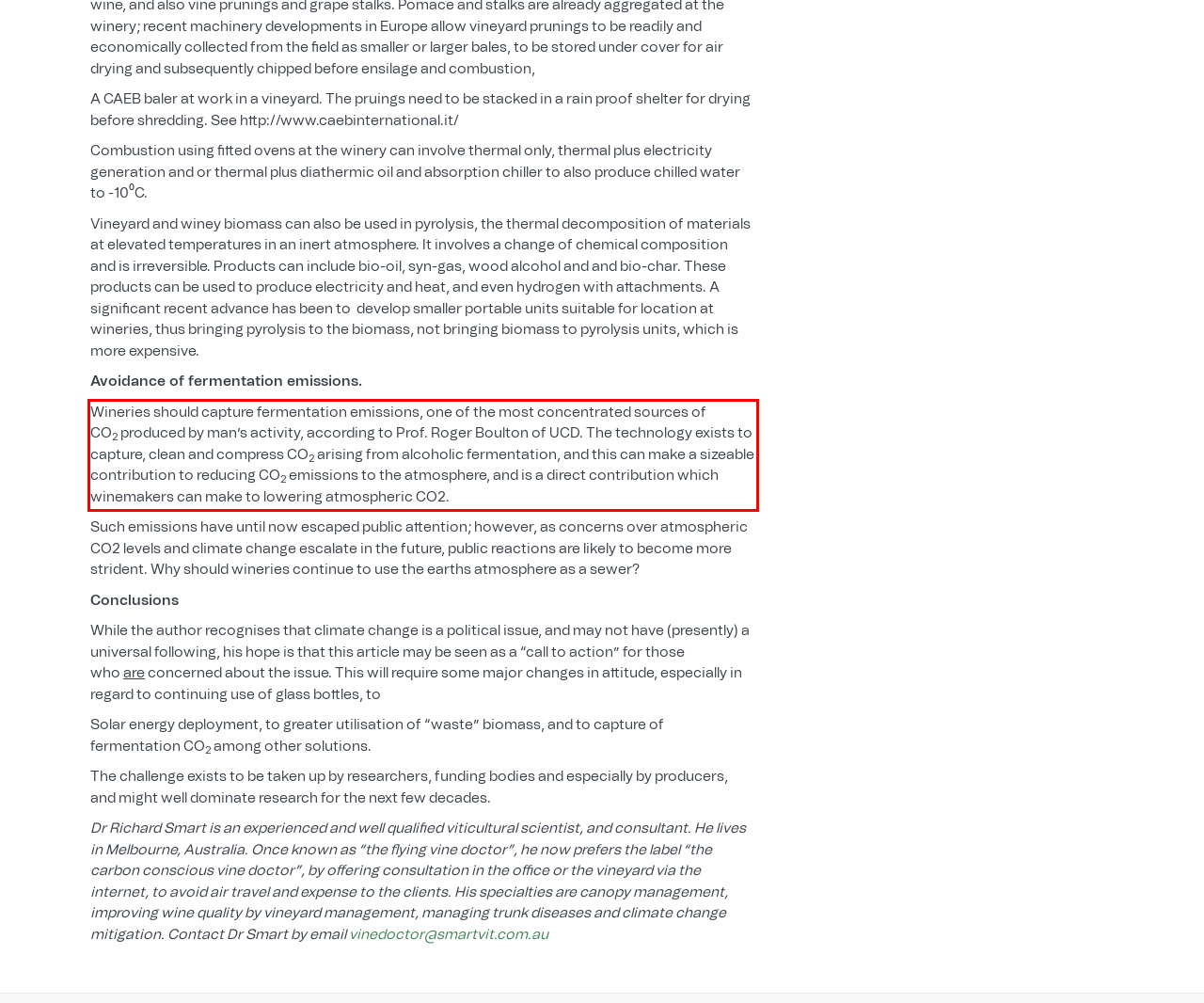Given the screenshot of a webpage, identify the red rectangle bounding box and recognize the text content inside it, generating the extracted text.

Wineries should capture fermentation emissions, one of the most concentrated sources of CO2 produced by man’s activity, according to Prof. Roger Boulton of UCD. The technology exists to capture, clean and compress CO2 arising from alcoholic fermentation, and this can make a sizeable contribution to reducing CO2 emissions to the atmosphere, and is a direct contribution which winemakers can make to lowering atmospheric CO2.